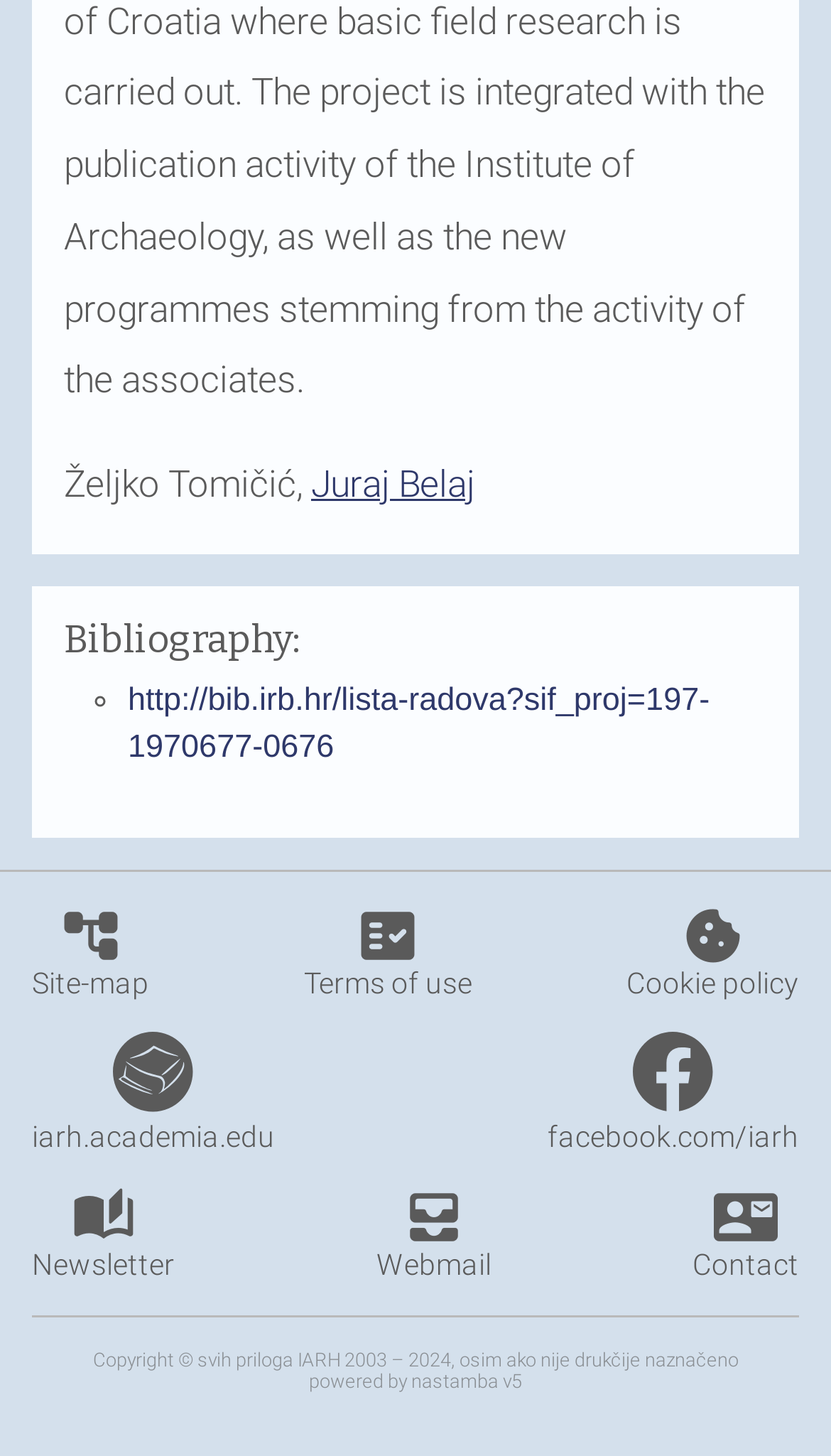Please determine the bounding box coordinates of the clickable area required to carry out the following instruction: "Check site map". The coordinates must be four float numbers between 0 and 1, represented as [left, top, right, bottom].

[0.038, 0.621, 0.179, 0.687]